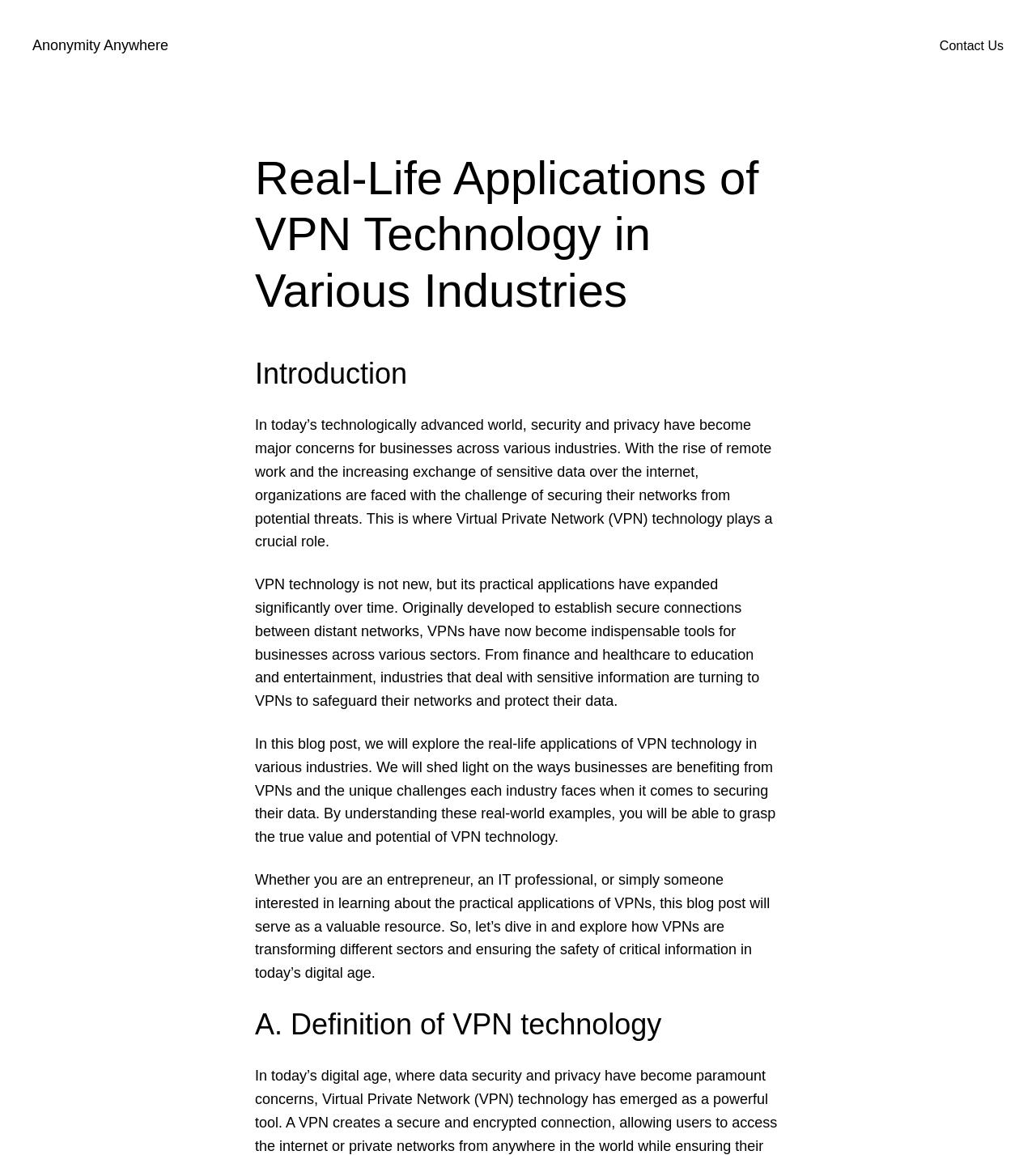Provide a short, one-word or phrase answer to the question below:
What is the next topic discussed after the introduction?

Definition of VPN technology